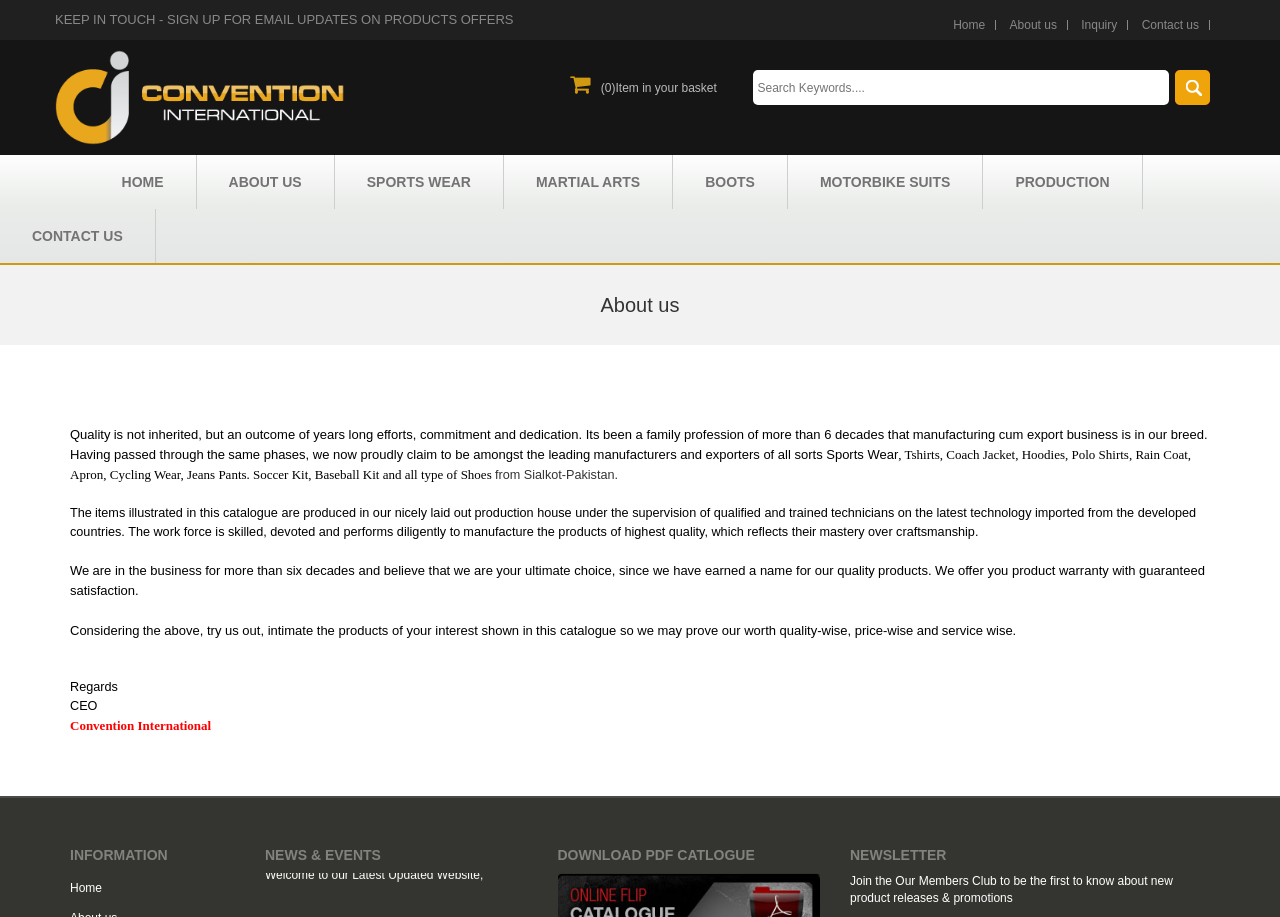What is the company's offer to its customers?
Using the screenshot, give a one-word or short phrase answer.

Product warranty with guaranteed satisfaction